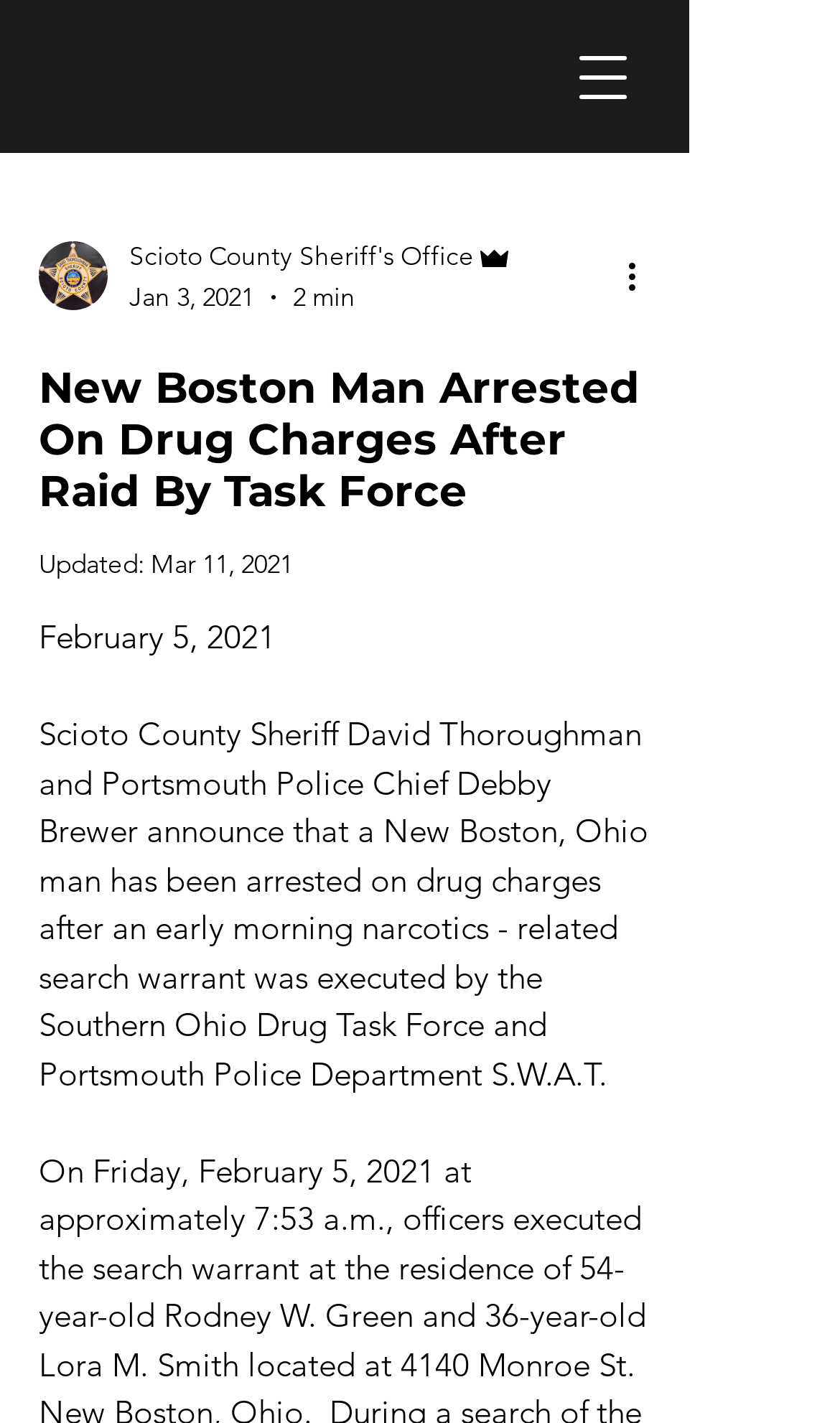Use a single word or phrase to answer the question:
How long does it take to read the article?

2 min